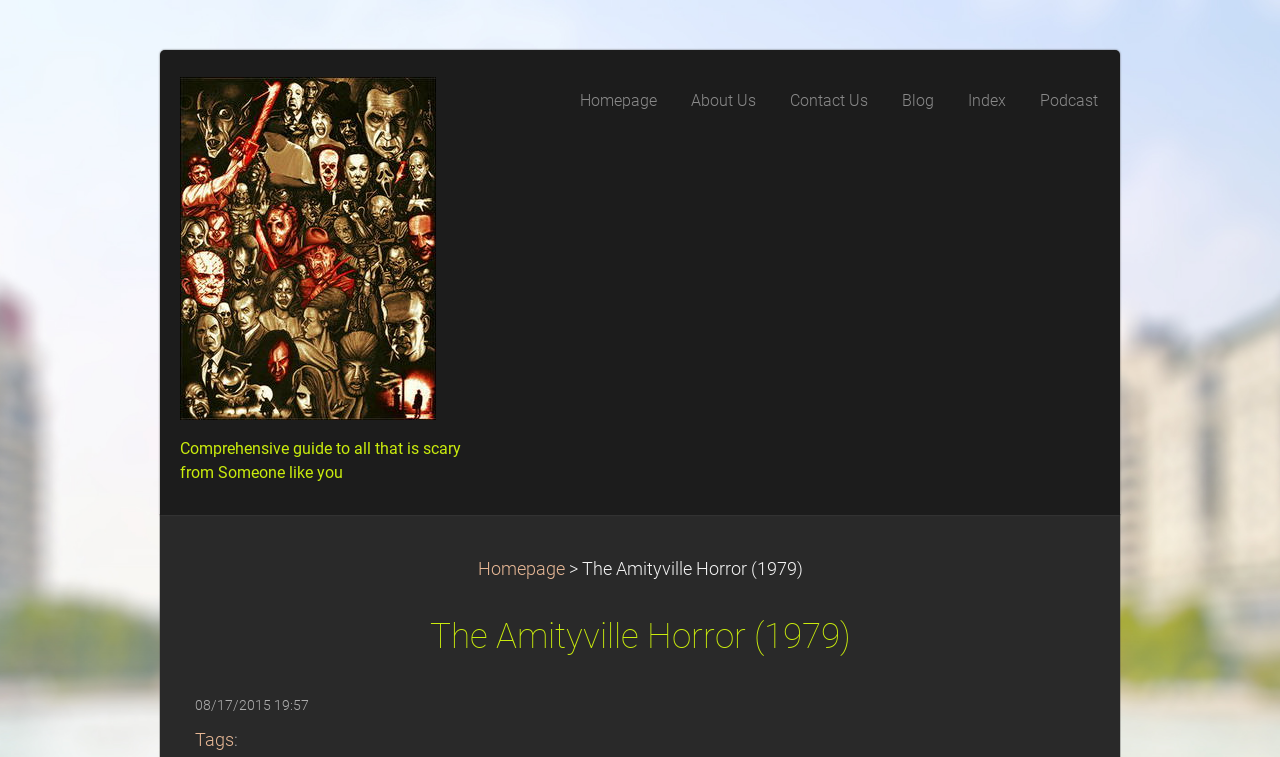Please indicate the bounding box coordinates for the clickable area to complete the following task: "Visit Homepage". The coordinates should be specified as four float numbers between 0 and 1, i.e., [left, top, right, bottom].

[0.441, 0.103, 0.526, 0.163]